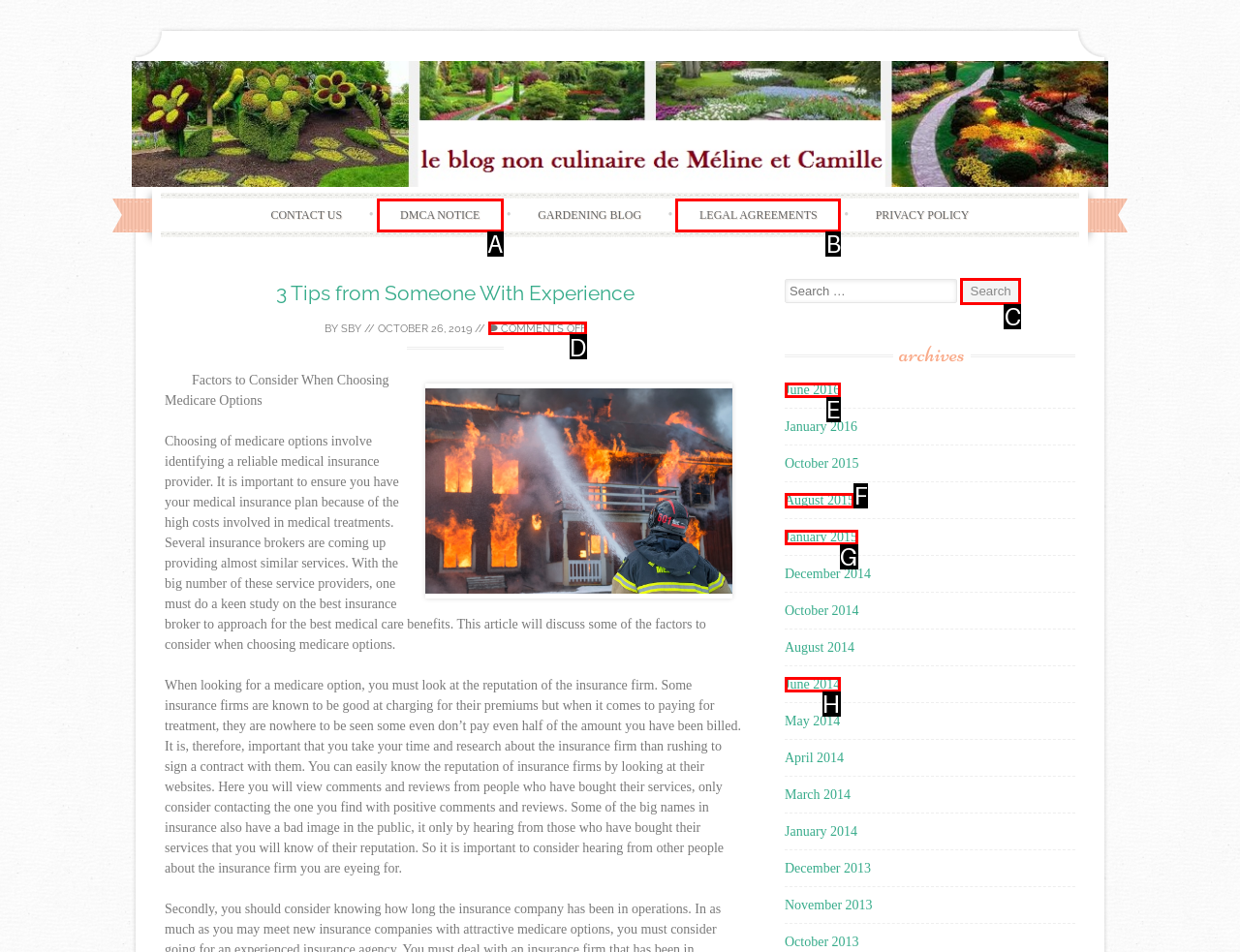Identify the letter of the option that best matches the following description: parent_node: Search for: value="Search". Respond with the letter directly.

C